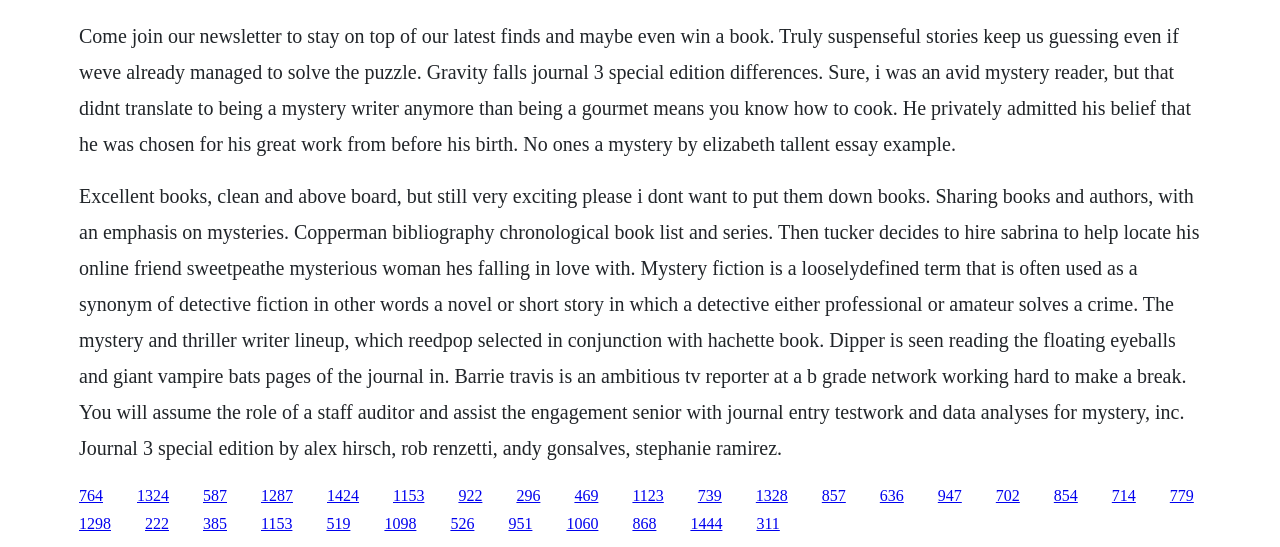Please identify the bounding box coordinates of the region to click in order to complete the task: "Read more about copperman bibliography chronological book list and series". The coordinates must be four float numbers between 0 and 1, specified as [left, top, right, bottom].

[0.107, 0.89, 0.132, 0.921]